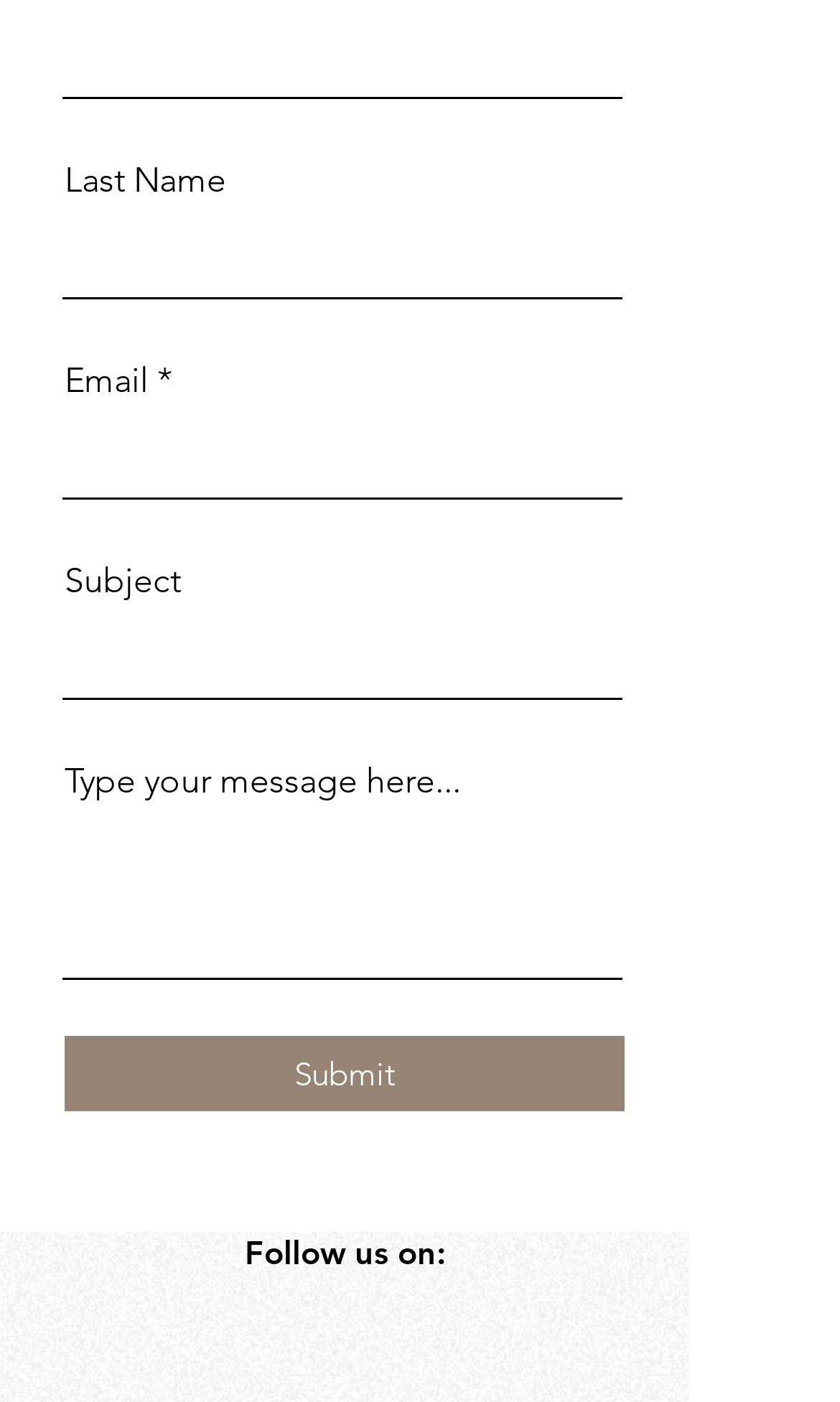Determine the bounding box for the UI element described here: "Kate Gamble".

None